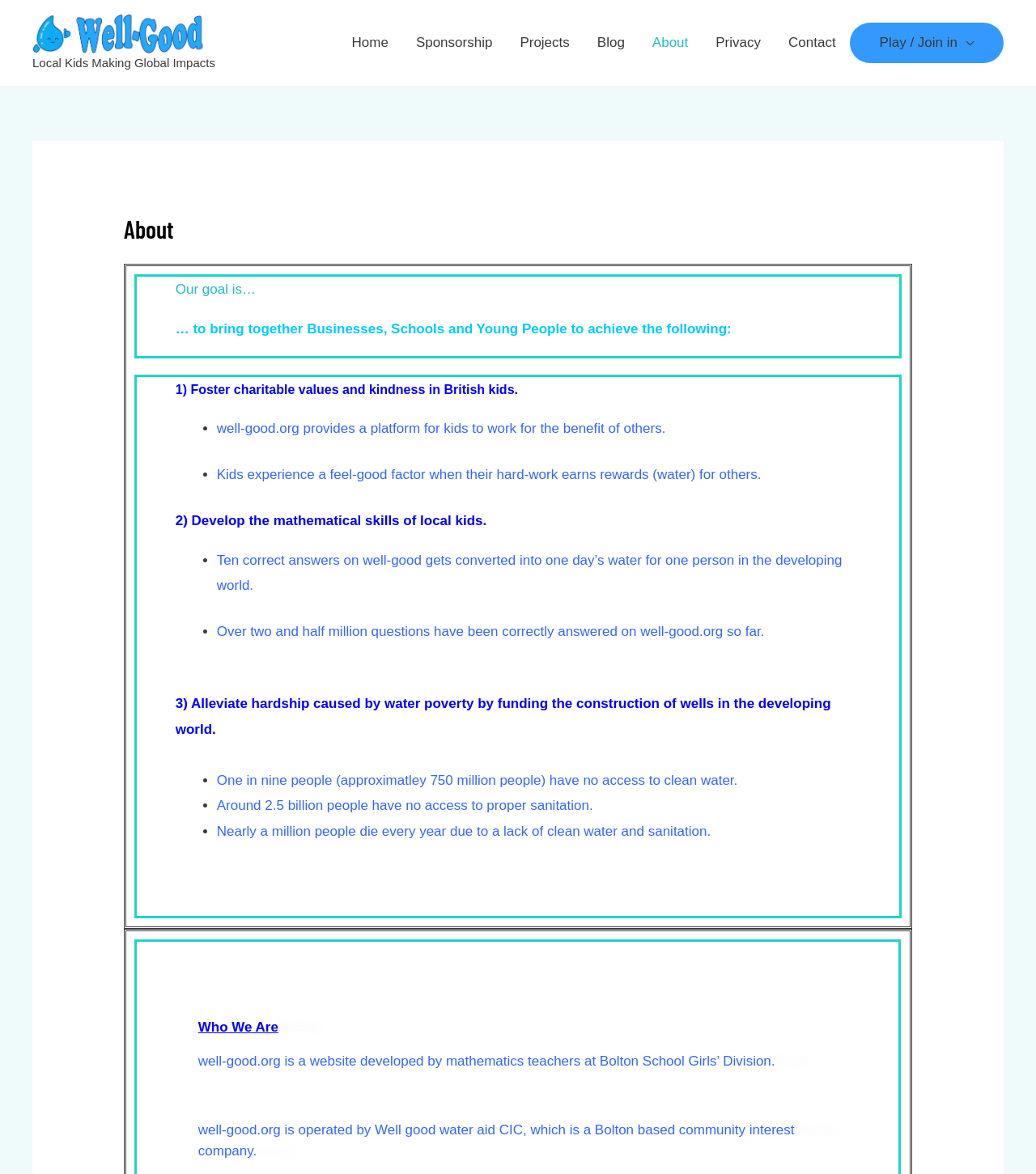Explain the webpage's design and content in an elaborate manner.

The webpage is about Well-Good, an organization that aims to bring together businesses, schools, and young people to achieve various goals. At the top left corner, there is a link to the Well-Good website, accompanied by an image with the same name. Below this, there is a heading that reads "Local Kids Making Global Impacts".

On the top right side, there is a navigation menu with links to different sections of the website, including Home, Sponsorship, Projects, Blog, About, Privacy, Contact, and Play/Join in.

The main content of the page is divided into sections, each describing a specific goal of the organization. The first section explains that the organization aims to foster charitable values and kindness in British kids, and provides a platform for kids to work for the benefit of others. This is followed by a list of two points, each describing how the organization achieves this goal.

The second section explains that the organization aims to develop the mathematical skills of local kids, and provides a platform where correct answers to math questions can earn rewards in the form of water for people in developing countries. This section also includes a list of two points, each describing how the organization achieves this goal.

The third section explains that the organization aims to alleviate hardship caused by water poverty by funding the construction of wells in developing countries. This section includes a list of three points, each describing the severity of the water poverty problem and how the organization is working to address it.

At the bottom of the page, there is a section titled "Who We Are", which provides information about the organization, including its development and operation.